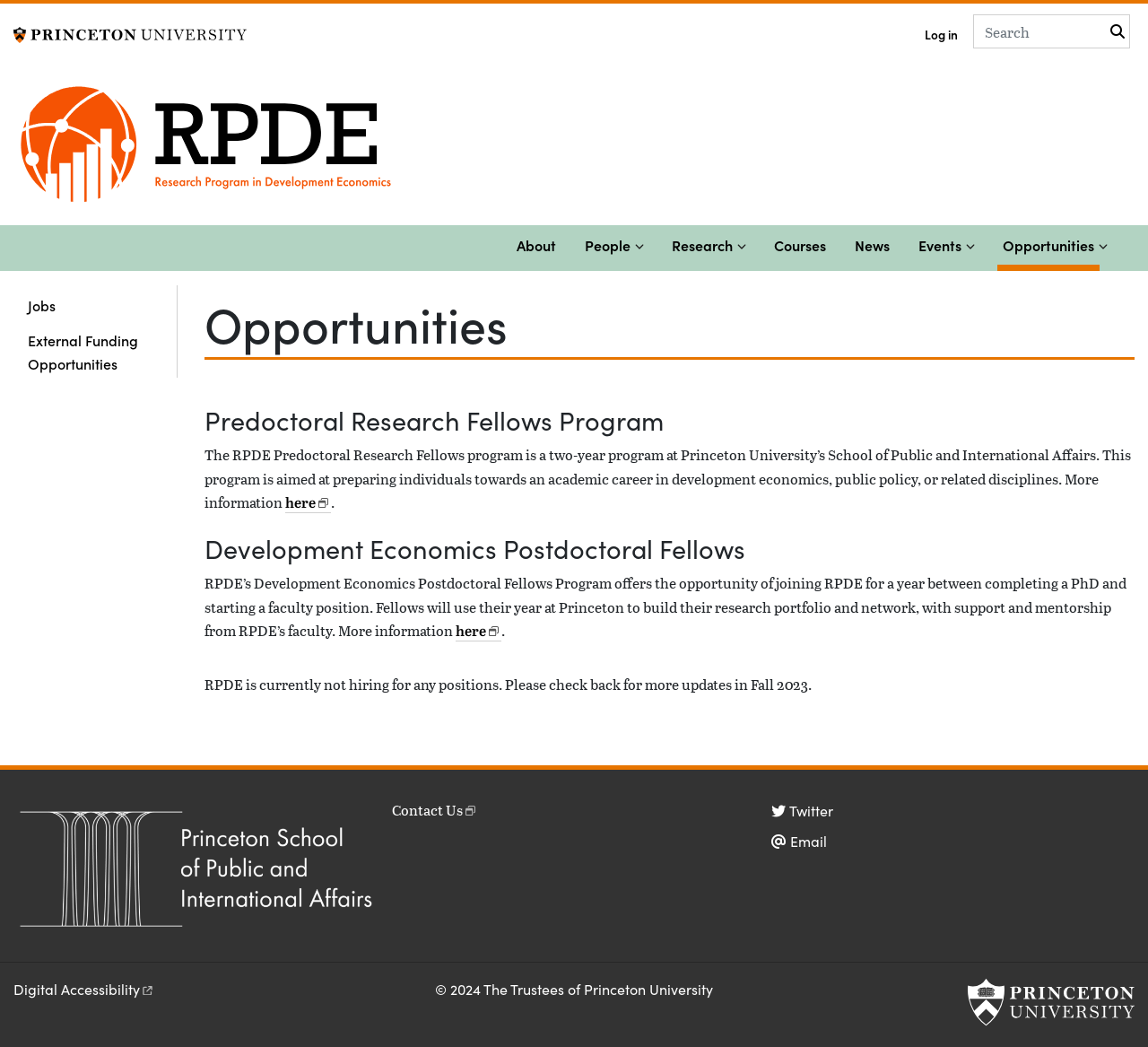What is the logo at the bottom of the webpage?
Refer to the image and respond with a one-word or short-phrase answer.

SPIA Logo